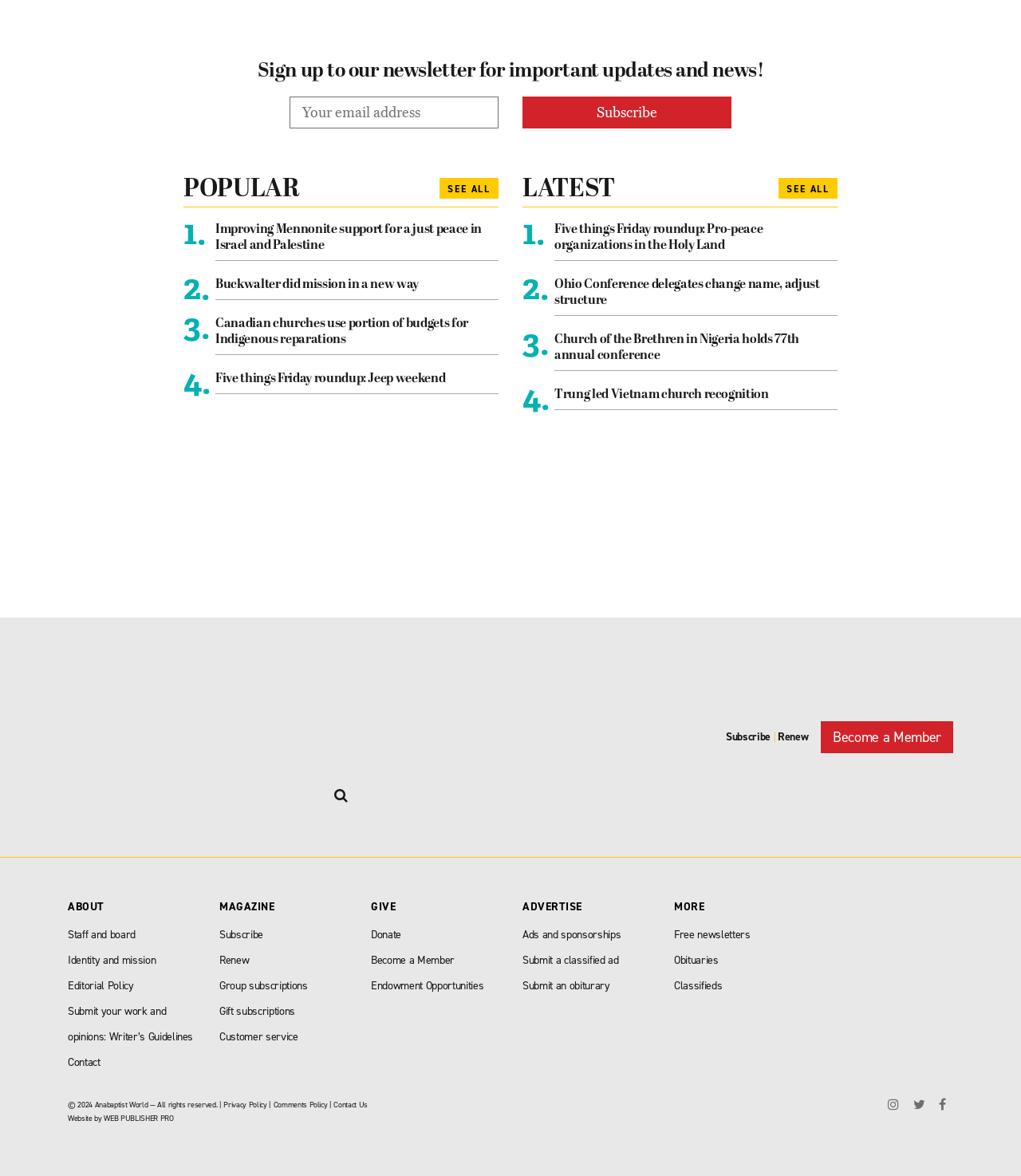How many sections are there in the bottom menu?
Can you offer a detailed and complete answer to this question?

I counted the number of sections in the bottom menu, which are 'ABOUT', 'MAGAZINE', 'GIVE', 'ADVERTISE', and 'MORE'. There are 5 sections in total.